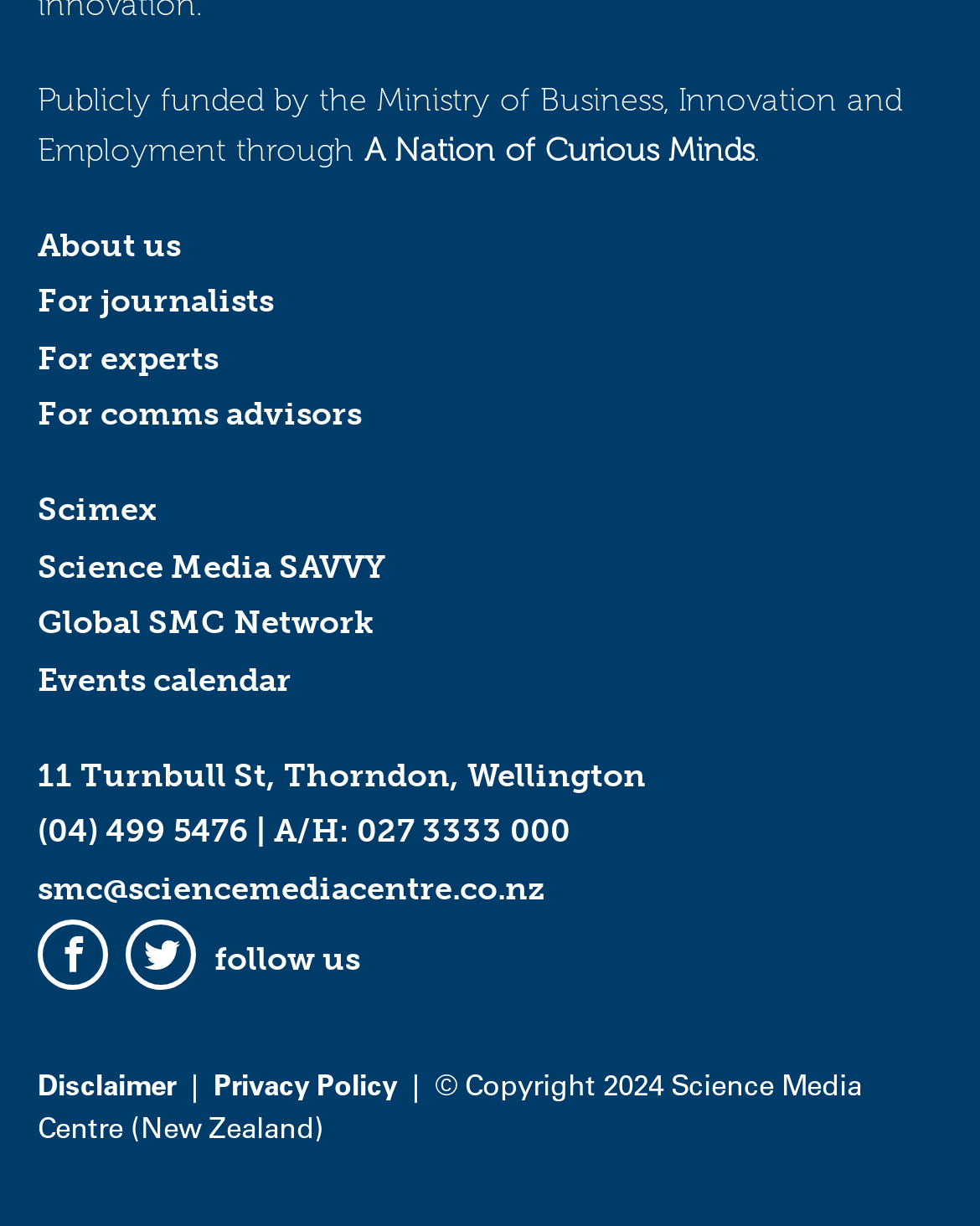What social media platforms does the organization have?
Refer to the image and provide a one-word or short phrase answer.

Facebook and Twitter